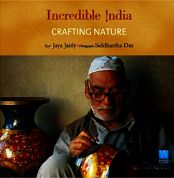Give a one-word or short phrase answer to the question: 
What is the subtitle attributed to?

Jaya Jaitly and Siddhartha Das